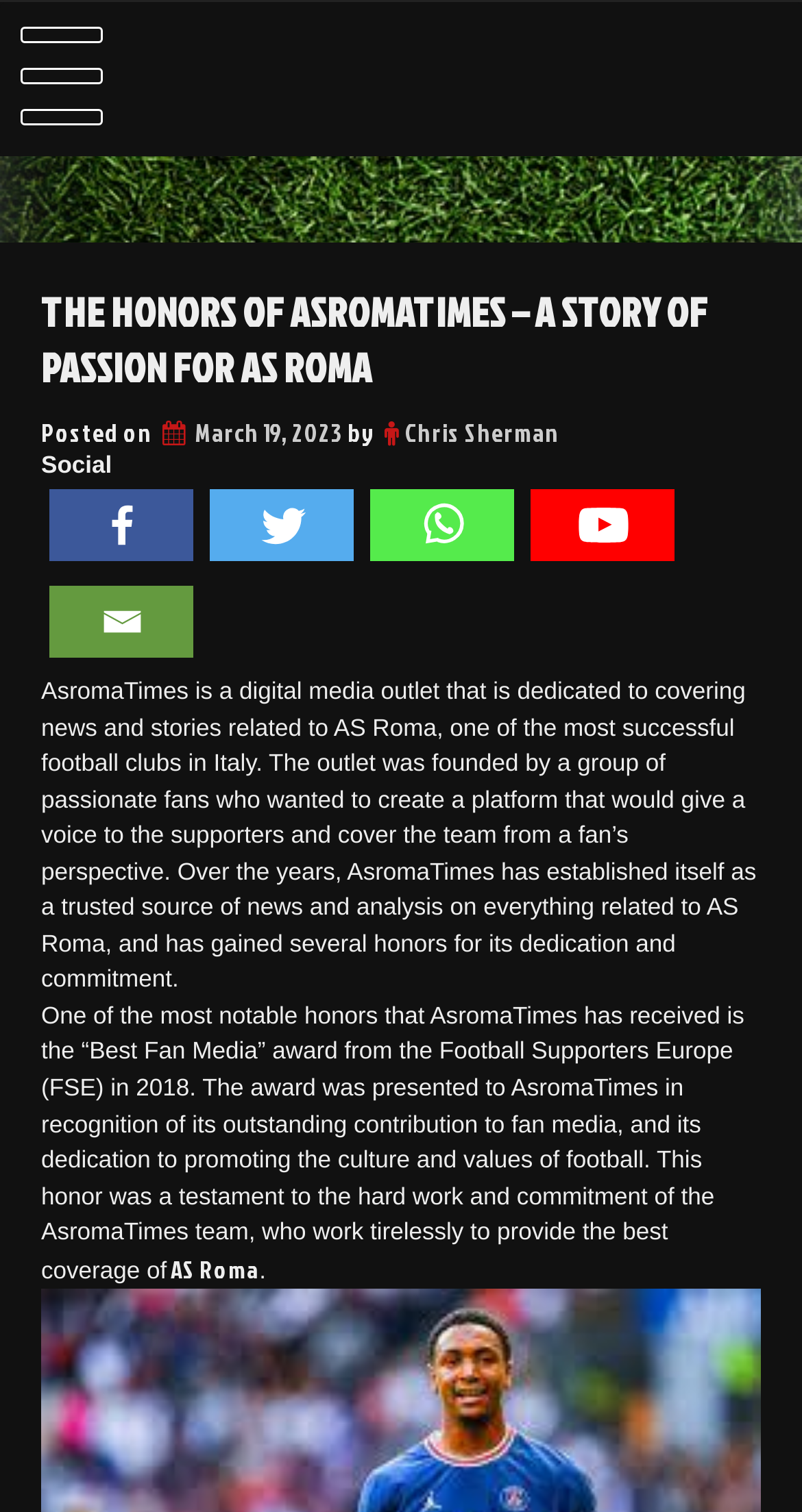Find the coordinates for the bounding box of the element with this description: "AS Roma".

[0.208, 0.827, 0.323, 0.851]